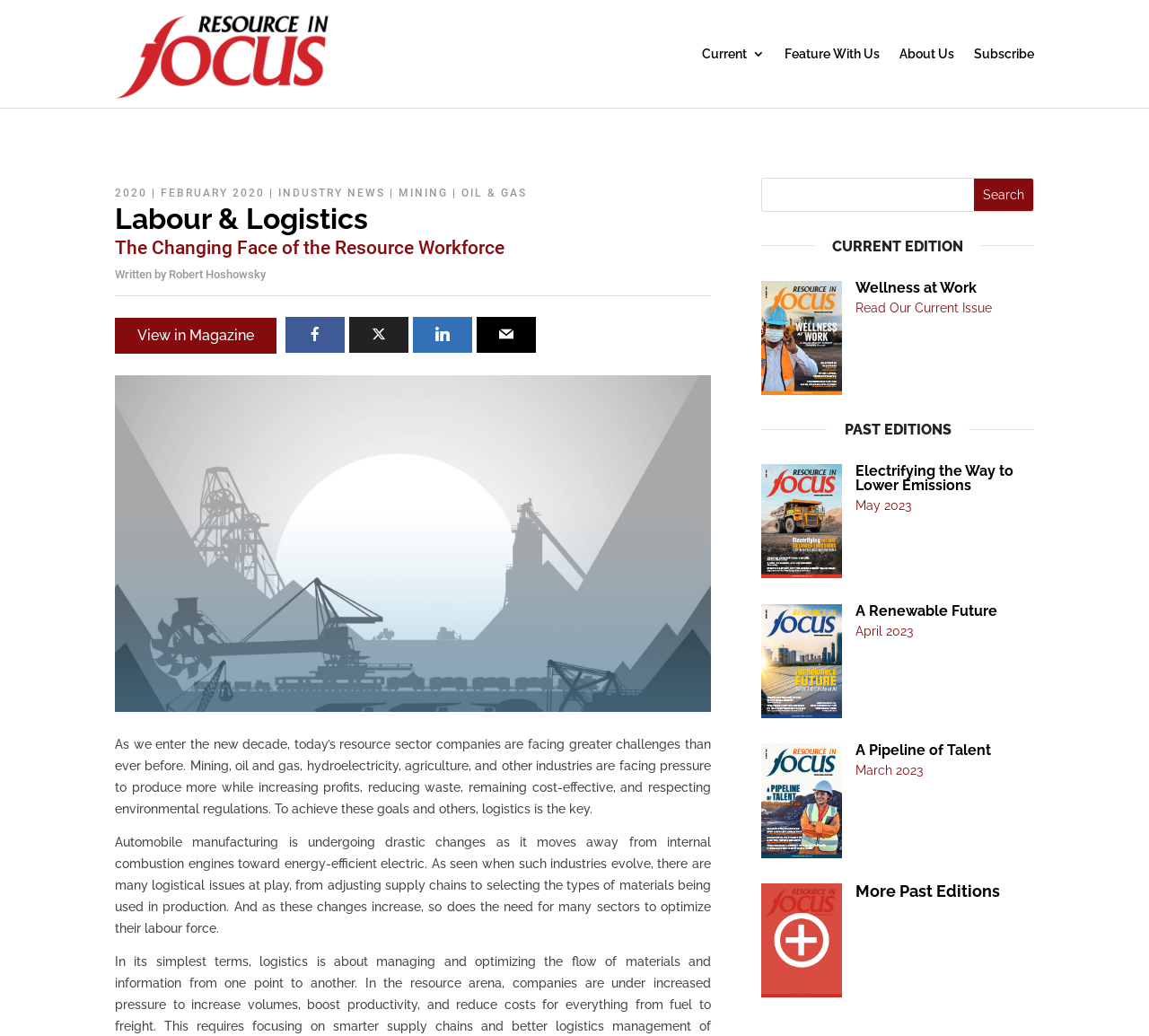Pinpoint the bounding box coordinates of the area that must be clicked to complete this instruction: "go to home page".

None